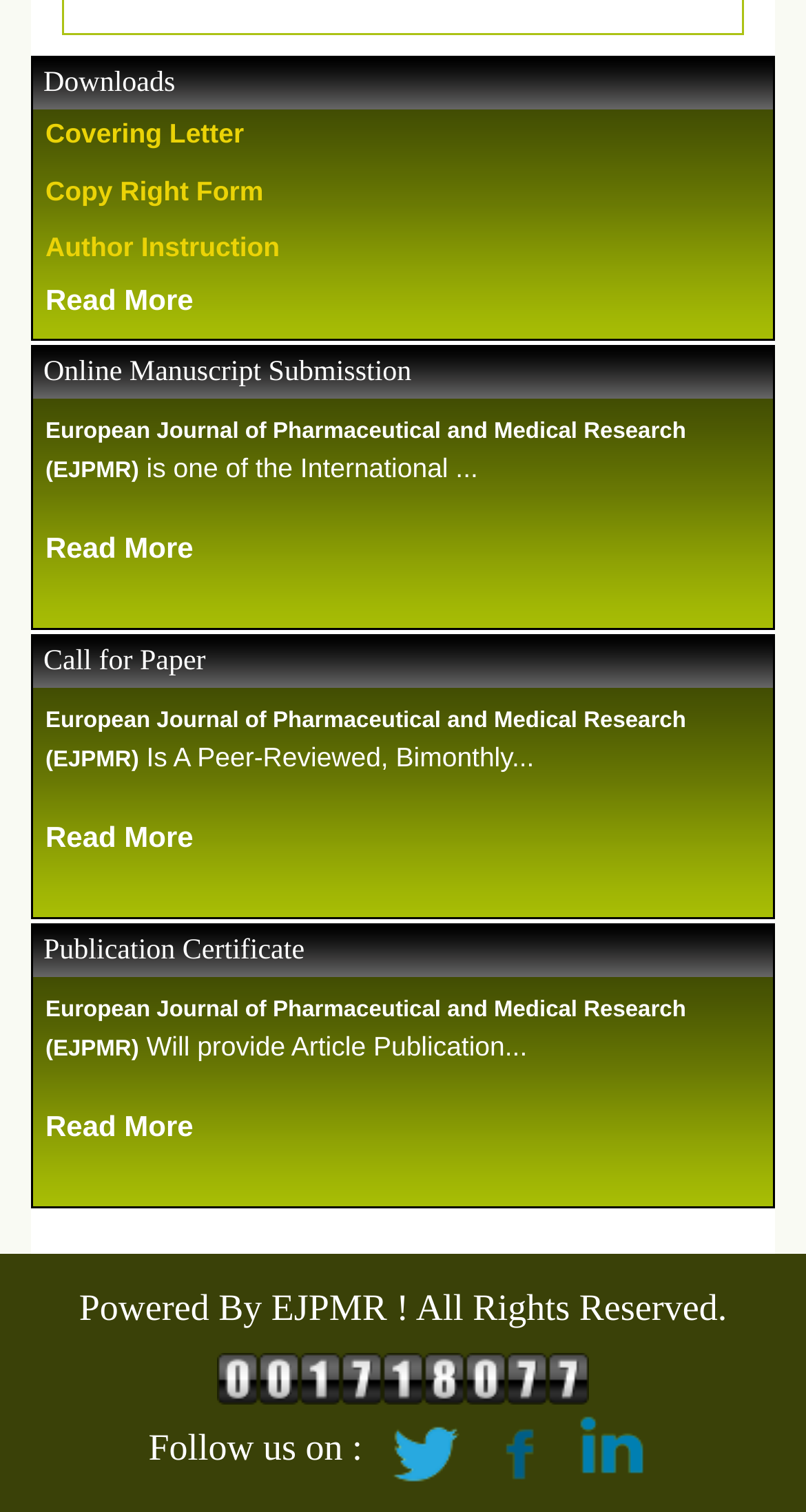Point out the bounding box coordinates of the section to click in order to follow this instruction: "View 'Publication Certificate'".

[0.044, 0.73, 0.253, 0.76]